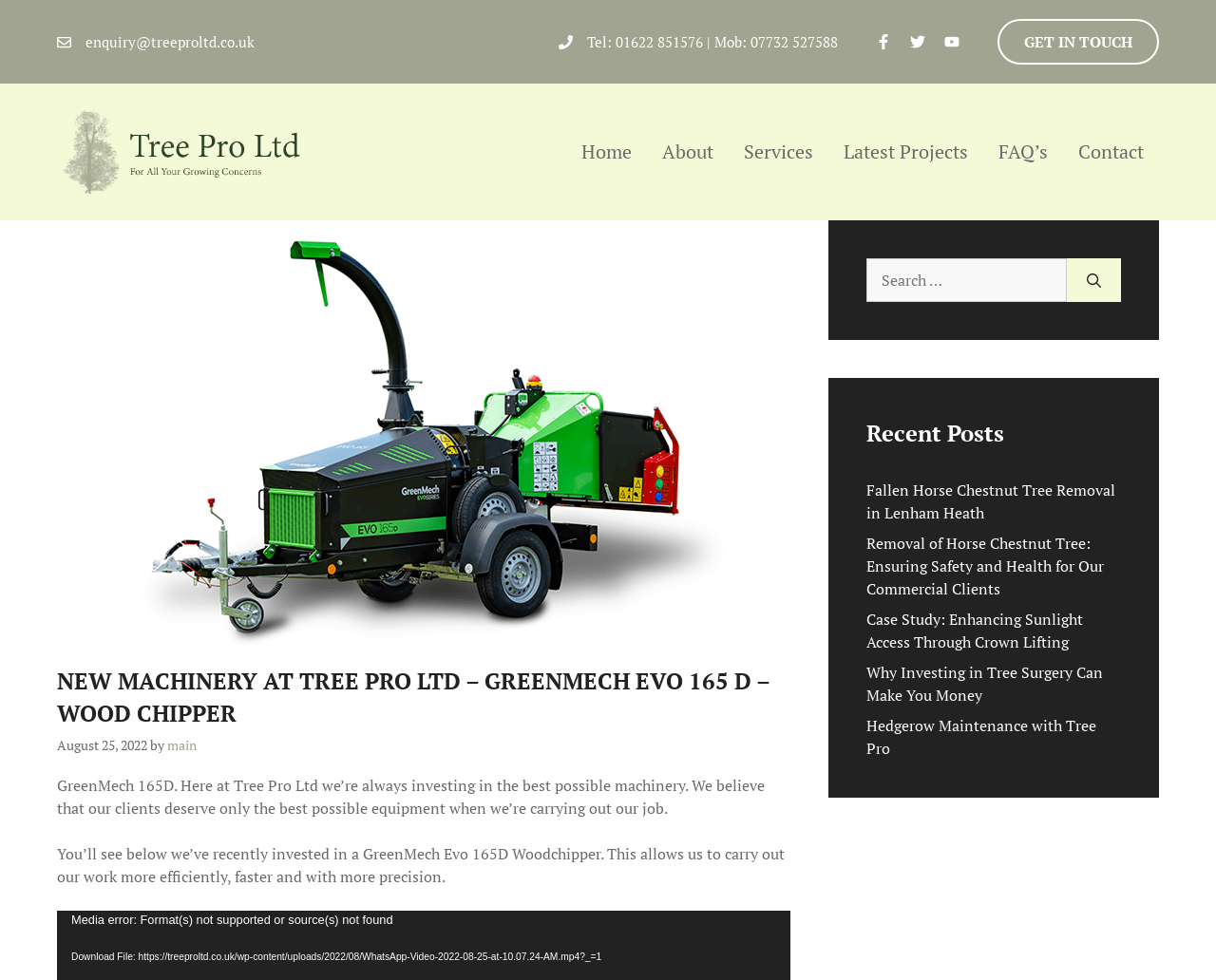Given the element description: "enquiry@treeproltd.co.uk", predict the bounding box coordinates of the UI element it refers to, using four float numbers between 0 and 1, i.e., [left, top, right, bottom].

[0.07, 0.033, 0.209, 0.052]